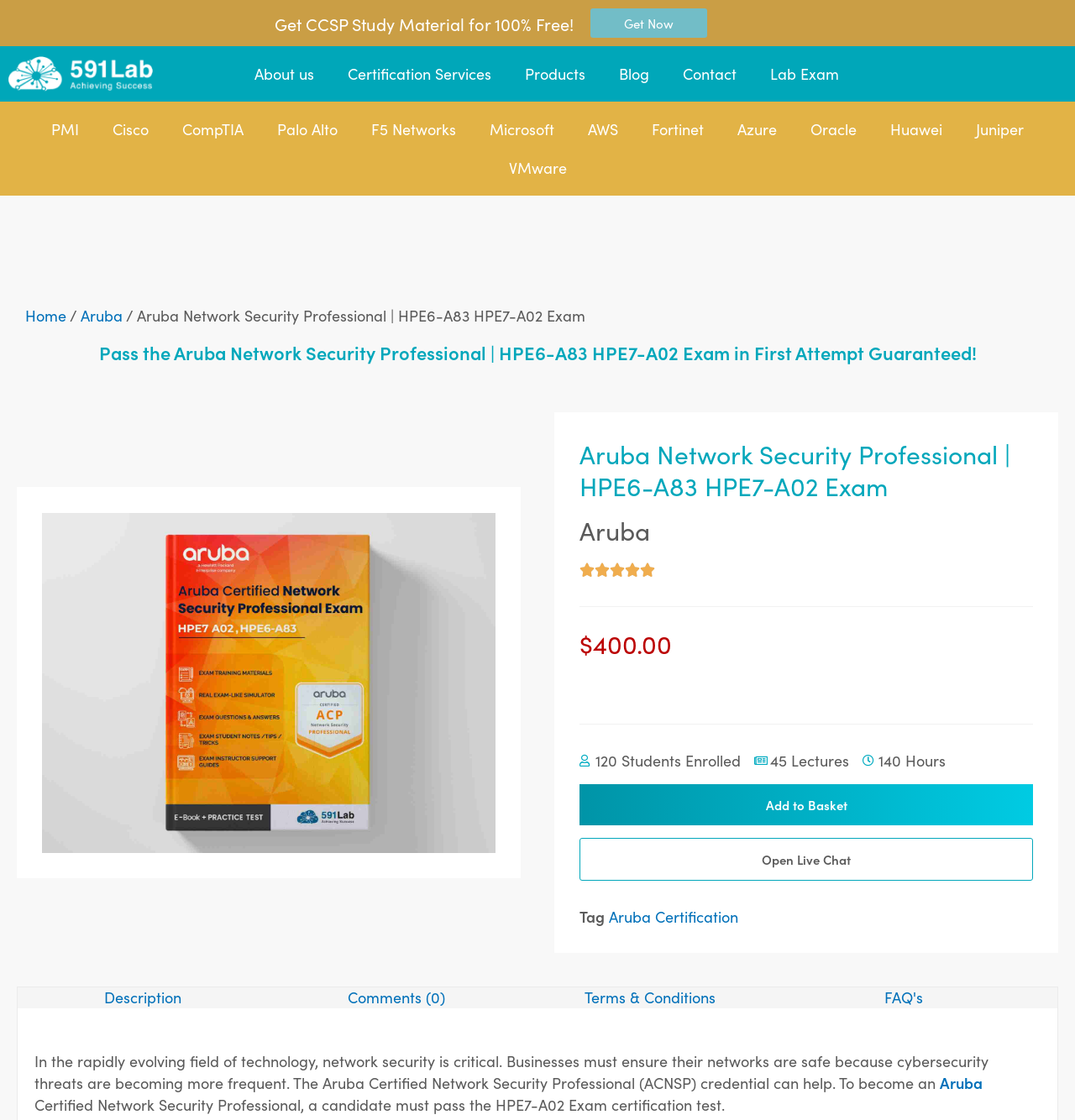Explain the webpage in detail, including its primary components.

This webpage is about the Aruba Network Security Professional certification program, specifically the HPE7-A02 Exam. At the top, there is a heading that reads "Get CCSP Study Material for 100% Free!" with a "Get Now" link next to it. Below this, there are several links to different sections of the website, including "About us", "Certification Services", "Products", "Blog", "Contact", and "Lab Exam".

On the left side of the page, there are links to various certification programs, including PMI, Cisco, CompTIA, Palo Alto, F5 Networks, Microsoft, AWS, Fortinet, Azure, Oracle, Huawei, Juniper, and VMware.

In the main content area, there is a navigation breadcrumb trail that shows the current page's location in the website's hierarchy. Below this, there is a heading that reads "Pass the Aruba Network Security Professional | HPE6-A83 HPE7-A02 Exam in First Attempt Guaranteed!".

Next to this heading, there is an image related to the HPE7-A02 Exam. Below the image, there are three headings: "Aruba Network Security Professional | HPE6-A83 HPE7-A02 Exam", "Aruba", and a rating of "5/5". There is also a price listed as "$400.00" and some statistics about the course, including "120 Students Enrolled", "45 Lectures", and "140 Hours".

Further down the page, there is a tooltip that says "Add to Basket" and a link to "Open Live Chat". There are also some tags, including "Aruba Certification", and a tab list with four tabs: "Description", "Comments (0)", "Terms & Conditions", and "FAQ's". The "Description" tab is currently selected and displays a paragraph of text about the importance of network security and the Aruba Certified Network Security Professional (ACNSP) credential.